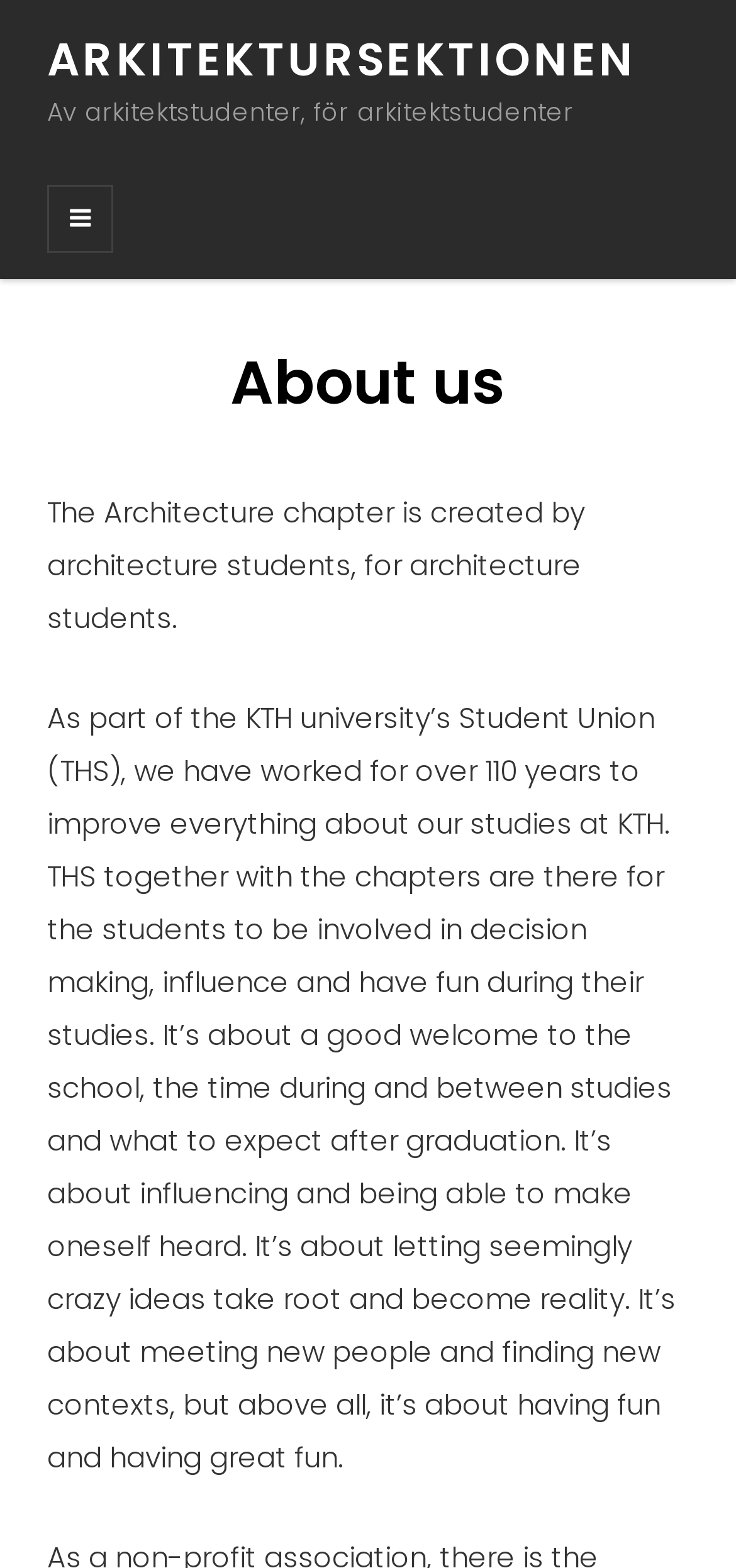Respond with a single word or phrase to the following question: What is the role of THS and chapters?

For student involvement